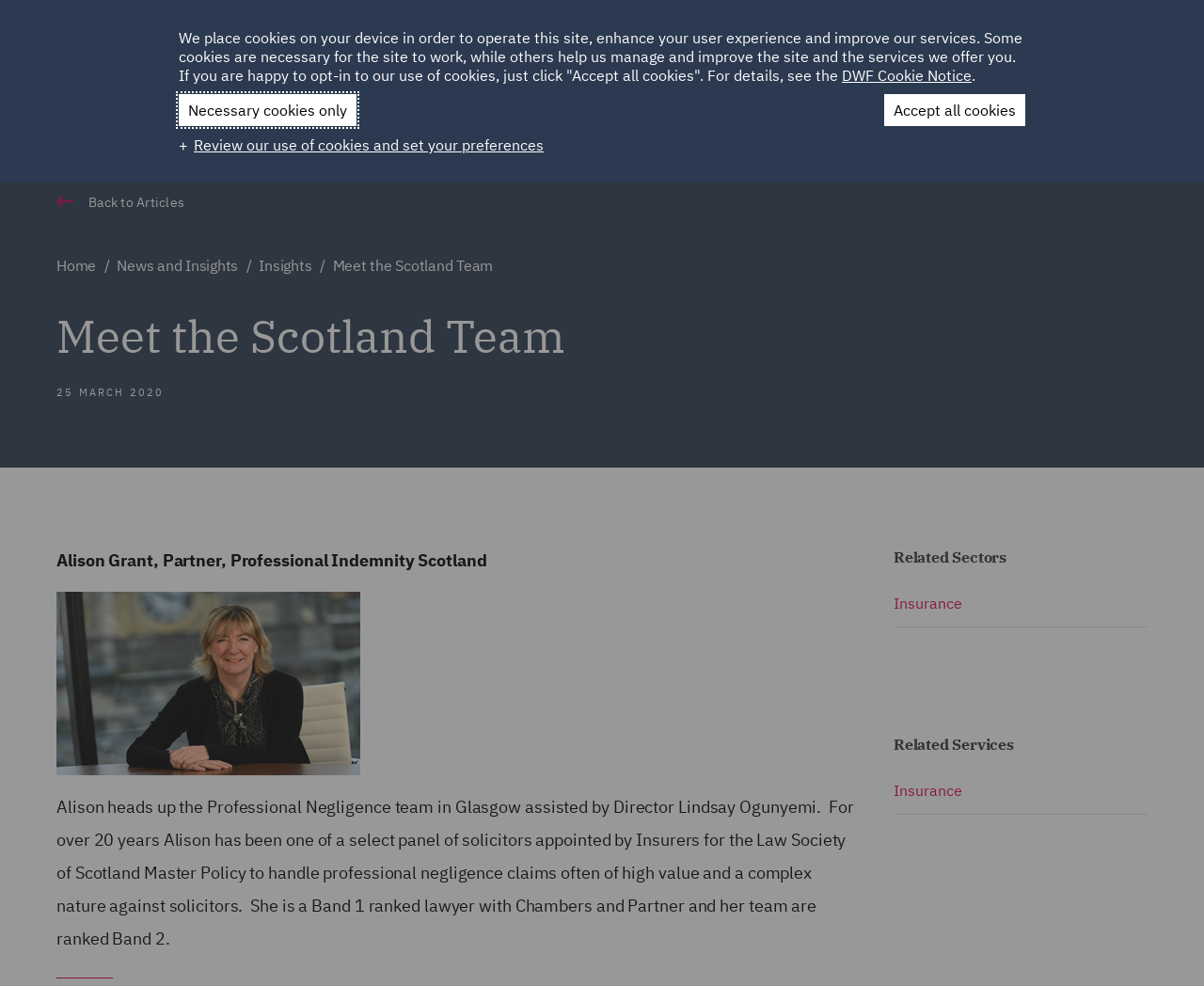Specify the bounding box coordinates of the area that needs to be clicked to achieve the following instruction: "Contact Us".

[0.716, 0.114, 0.779, 0.176]